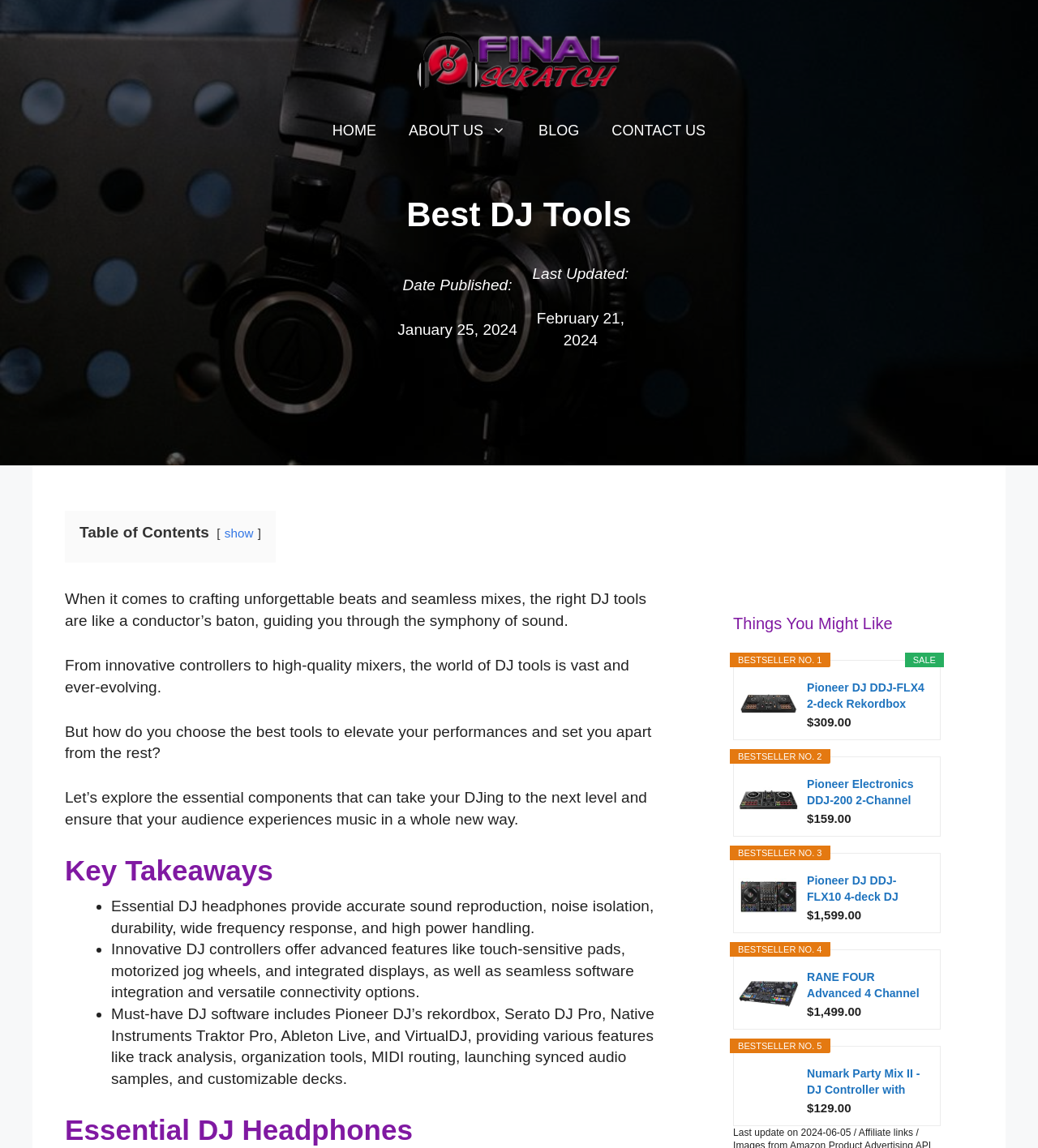What is the section that provides a summary of the webpage content?
Using the screenshot, give a one-word or short phrase answer.

Key Takeaways